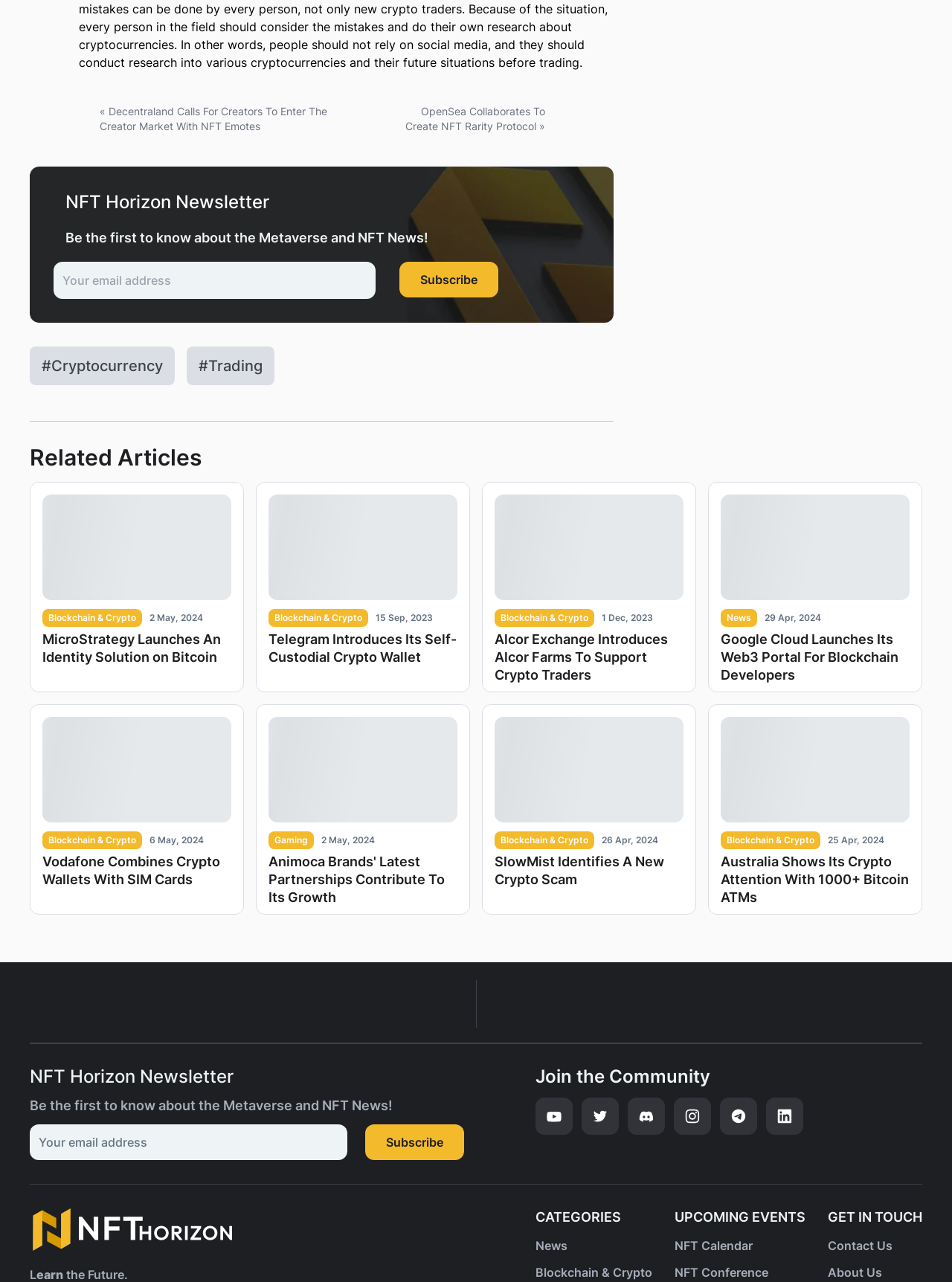What is the category of the article with the title 'MicroStrategy Launches An Identity Solution on Bitcoin'?
Provide an in-depth and detailed answer to the question.

I found the article with the title 'MicroStrategy Launches An Identity Solution on Bitcoin' and its corresponding category is 'Blockchain & Crypto'.